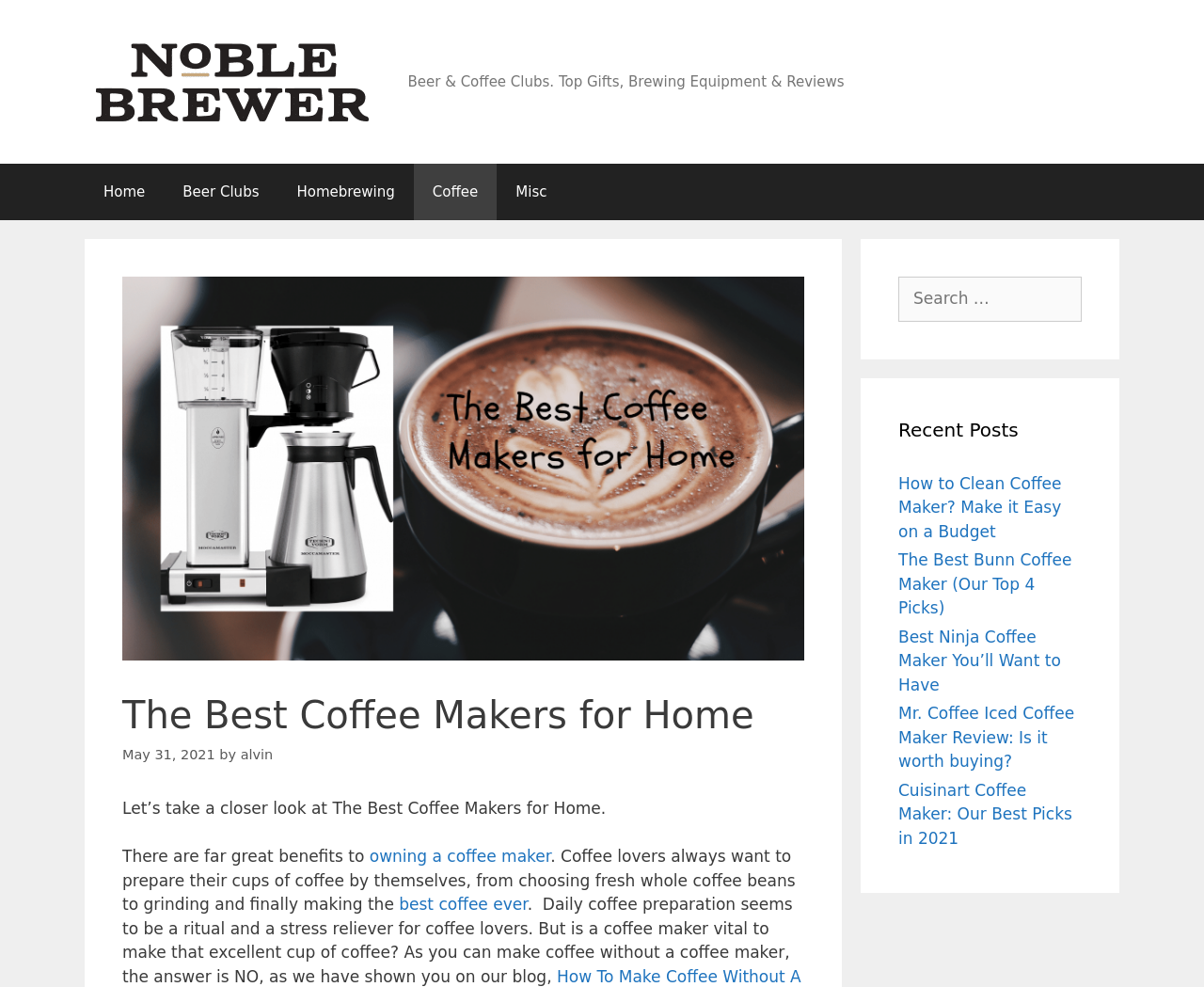What is the name of the website?
Please provide a detailed and comprehensive answer to the question.

The name of the website can be found in the top-left corner of the webpage, where it says 'Noble Brewer' in a link format.